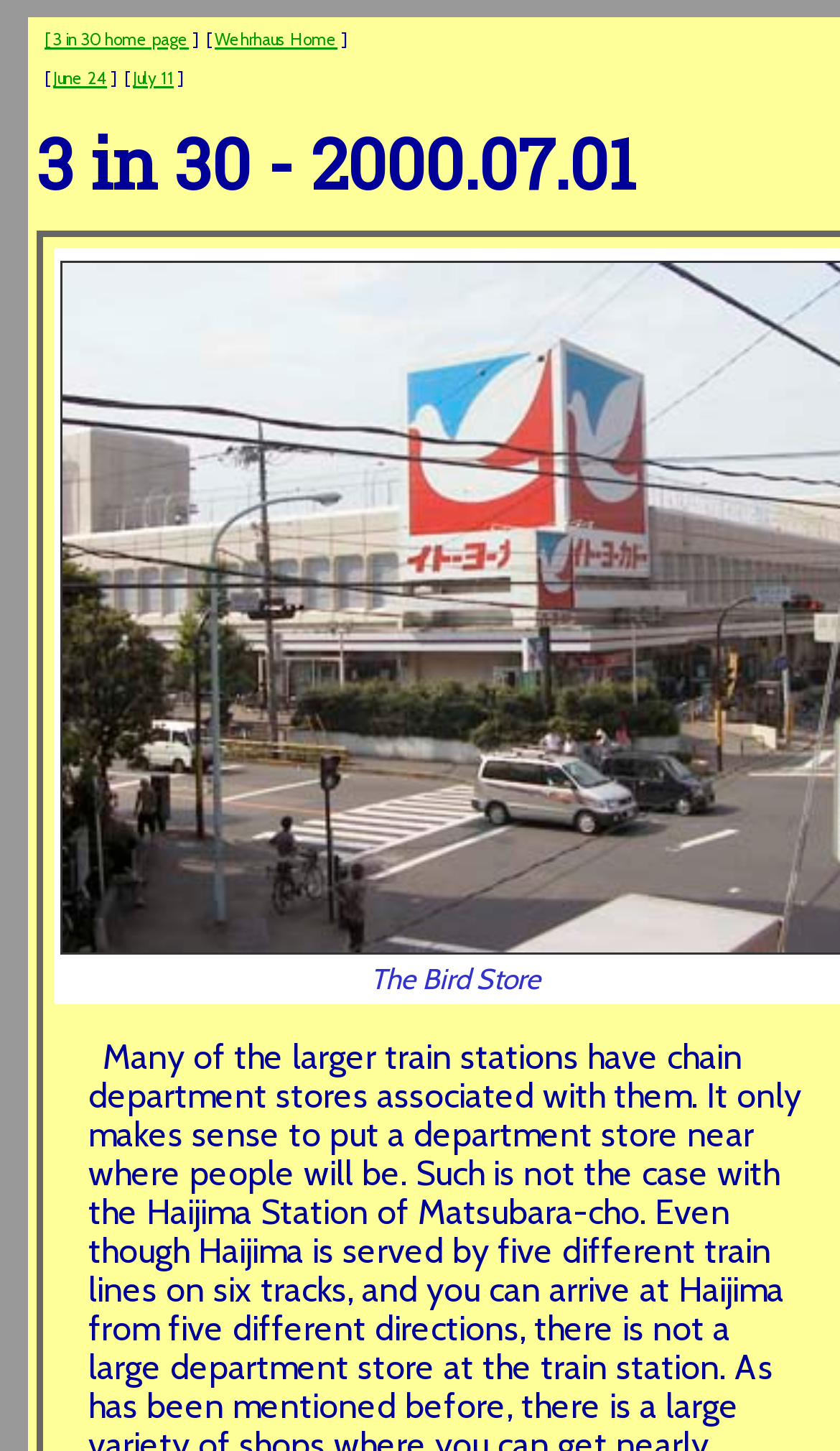For the element described, predict the bounding box coordinates as (top-left x, top-left y, bottom-right x, bottom-right y). All values should be between 0 and 1. Element description: Nutrition

None